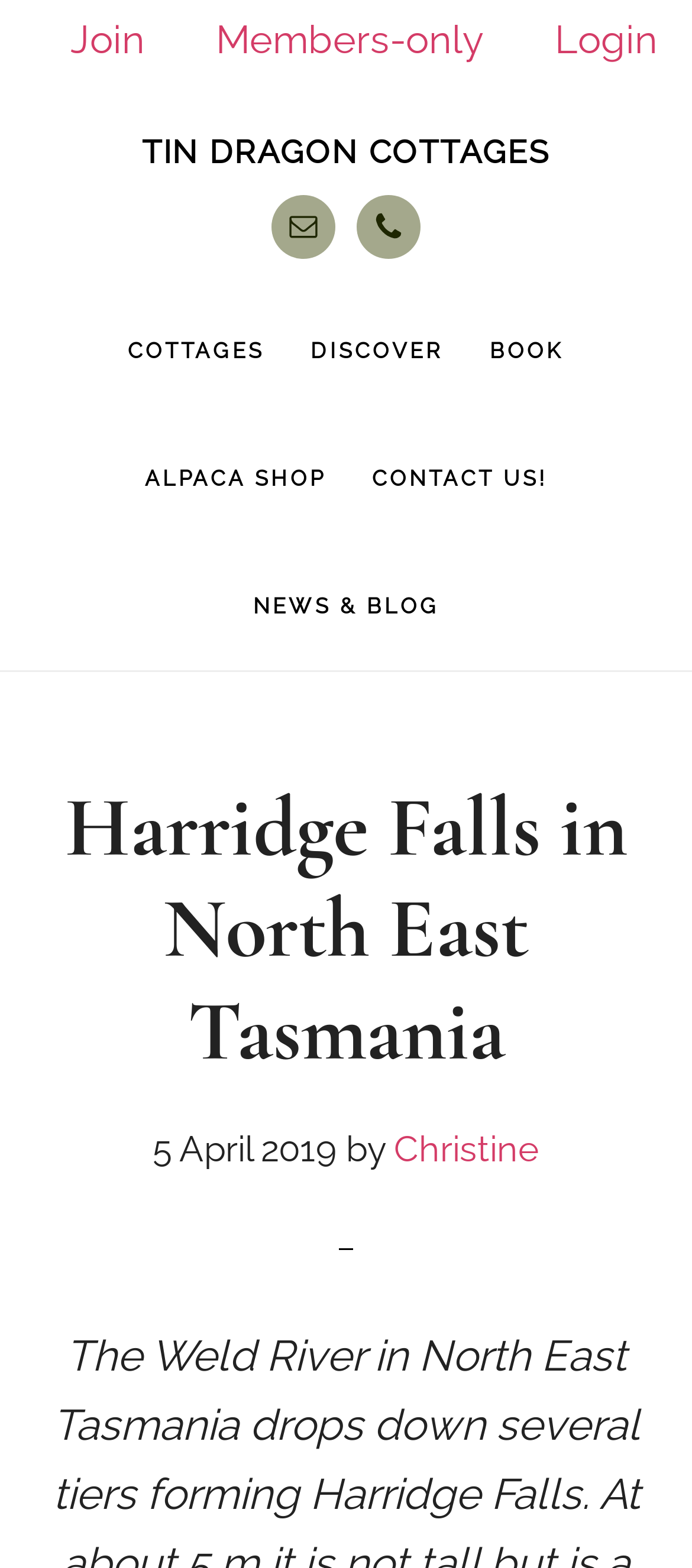What is the name of the cottages?
Answer the question with as much detail as you can, using the image as a reference.

I found the answer by looking at the link with the text 'TIN DRAGON COTTAGES' which is located at the top of the webpage.